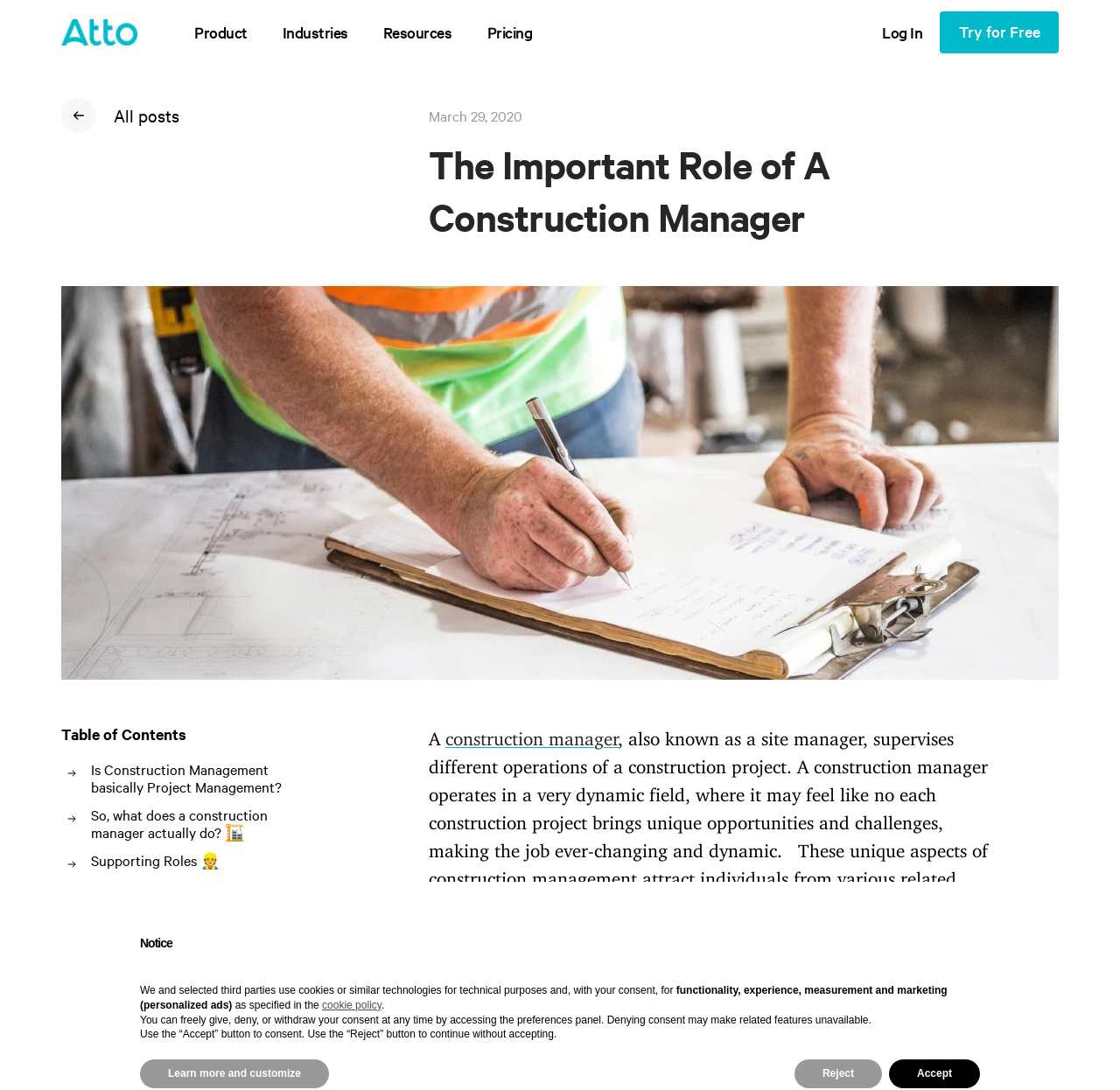Respond to the question below with a concise word or phrase:
What is the purpose of the 'Try for Free' button?

To try a service for free